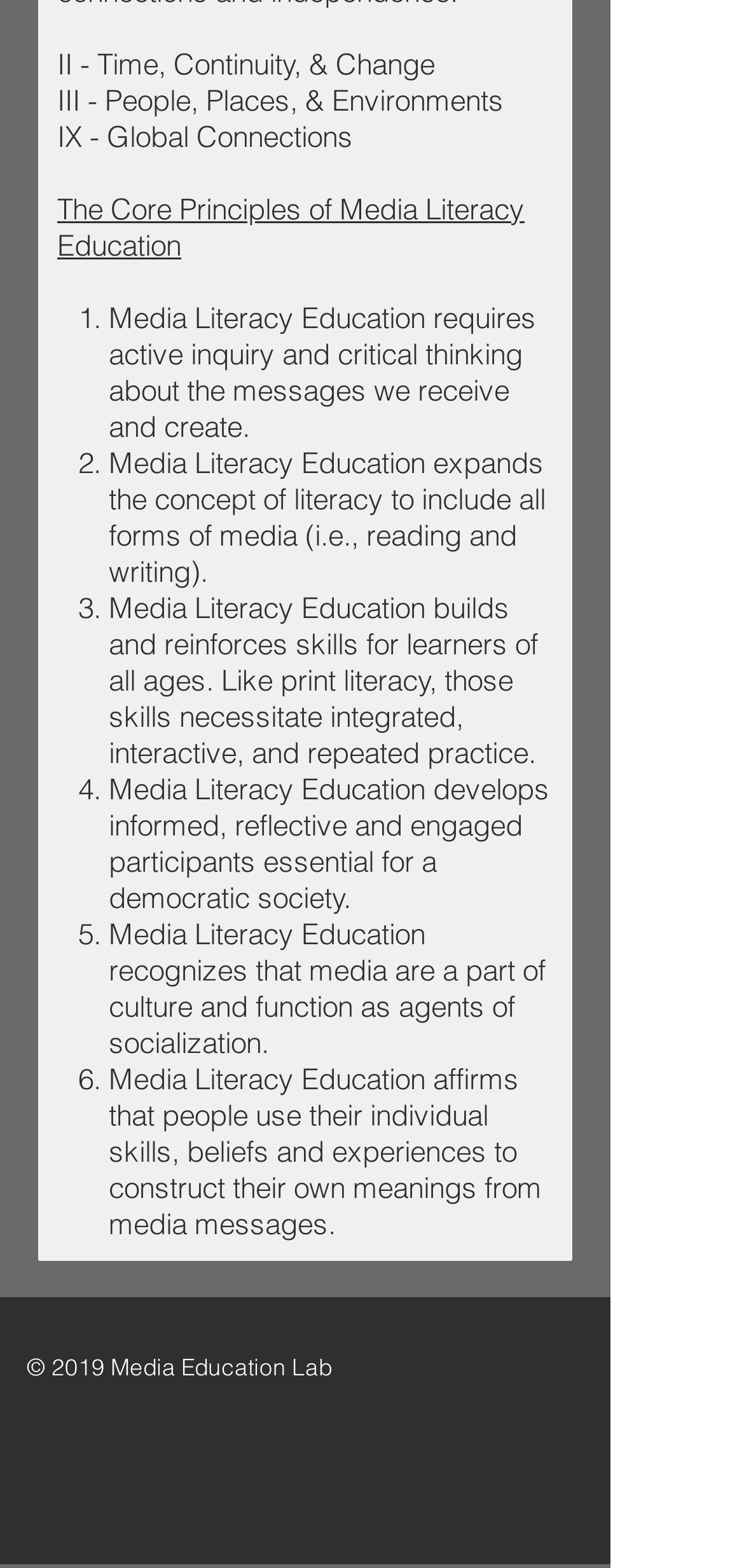Based on the image, please elaborate on the answer to the following question:
What is the copyright year mentioned at the bottom of the webpage?

The copyright year is mentioned at the bottom of the webpage in the text '© 2019 Media Education Lab'.